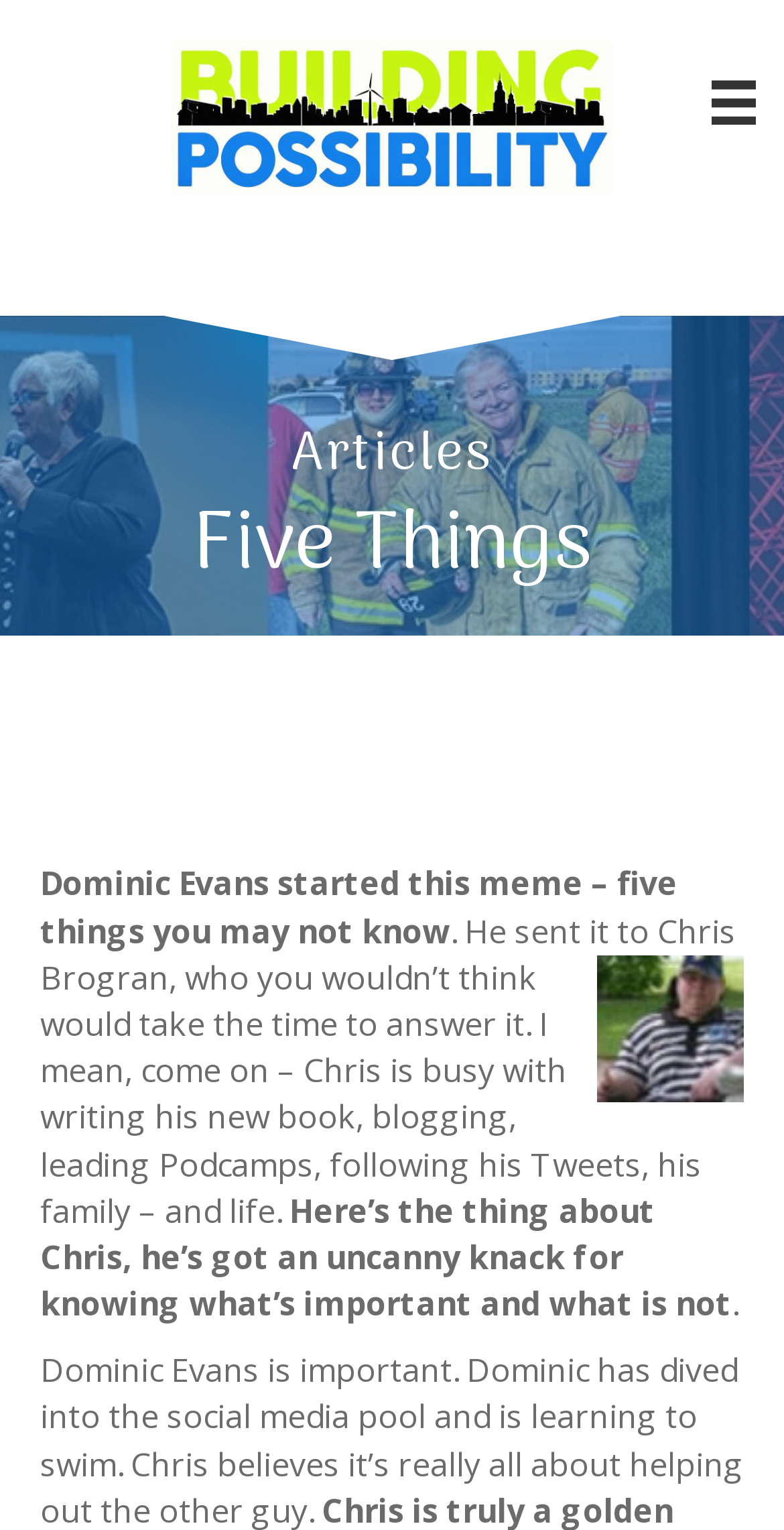What is the section above the 'Five Things' heading?
Please give a detailed and thorough answer to the question, covering all relevant points.

The webpage has a hierarchical structure, and the 'Articles' heading is above the 'Five Things' heading, indicating that 'Articles' is the section above 'Five Things'.